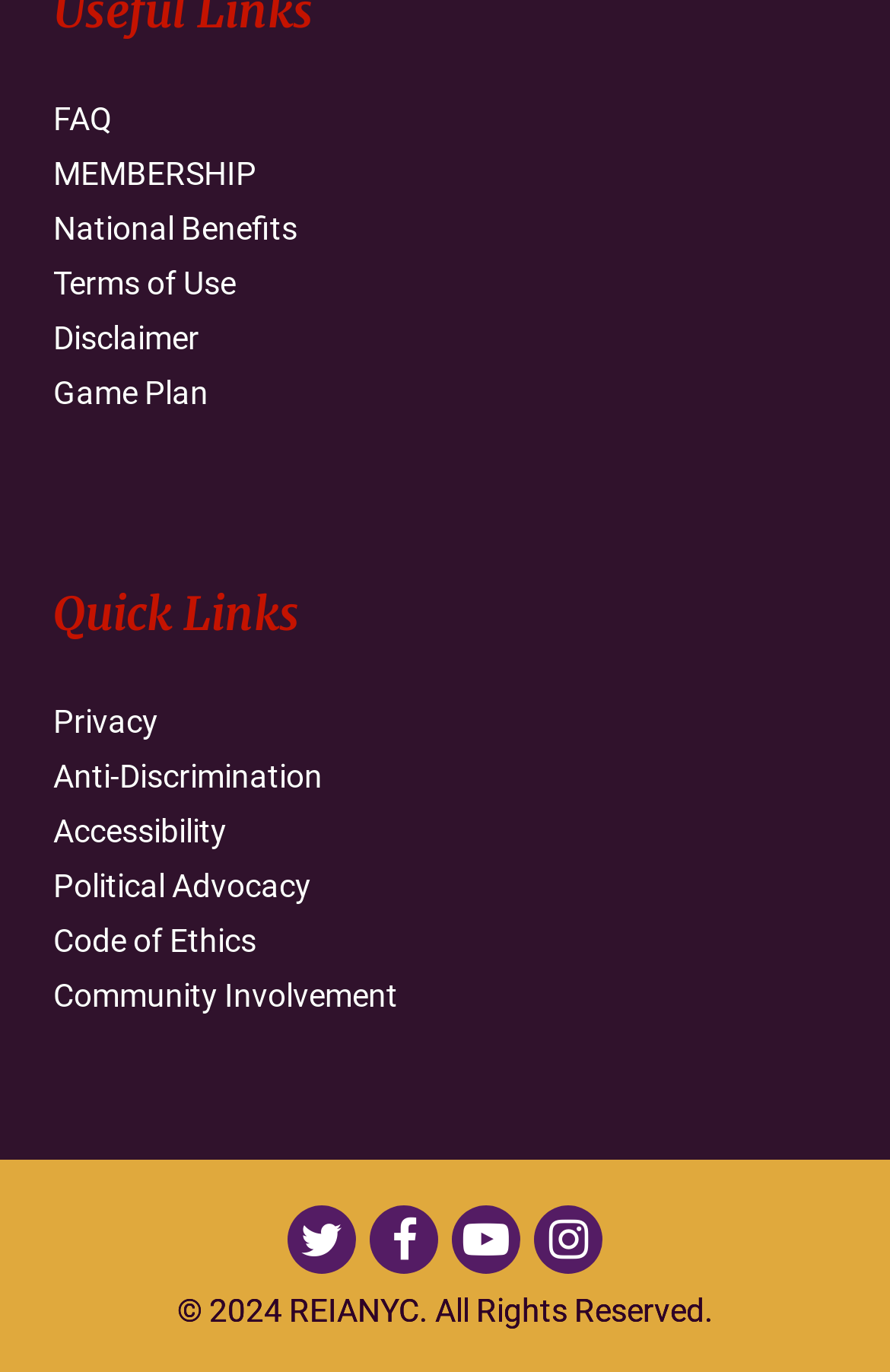Pinpoint the bounding box coordinates of the area that must be clicked to complete this instruction: "Visit Twitter".

[0.323, 0.879, 0.4, 0.918]